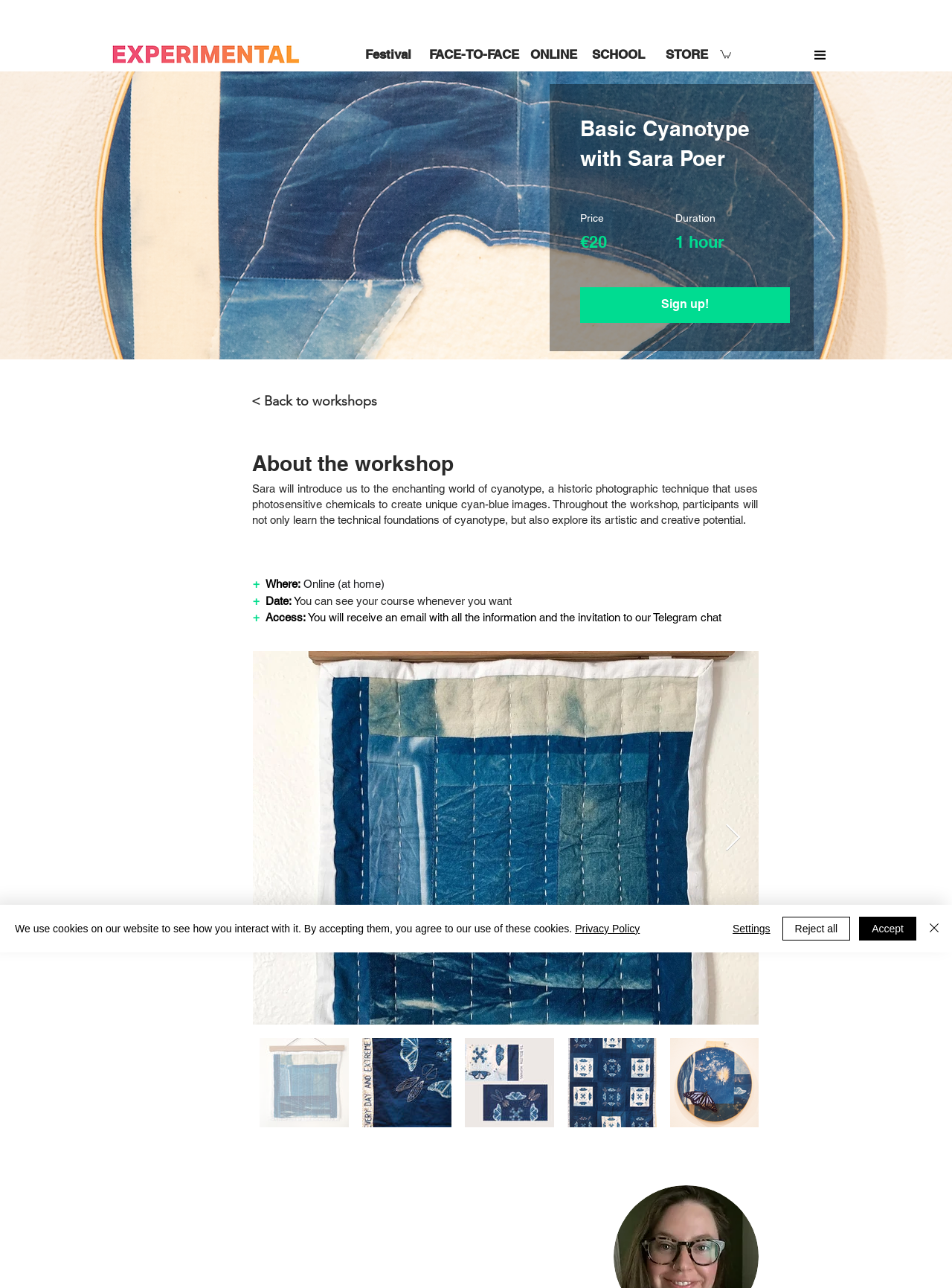Kindly determine the bounding box coordinates of the area that needs to be clicked to fulfill this instruction: "Sign up for the workshop".

[0.609, 0.223, 0.83, 0.25]